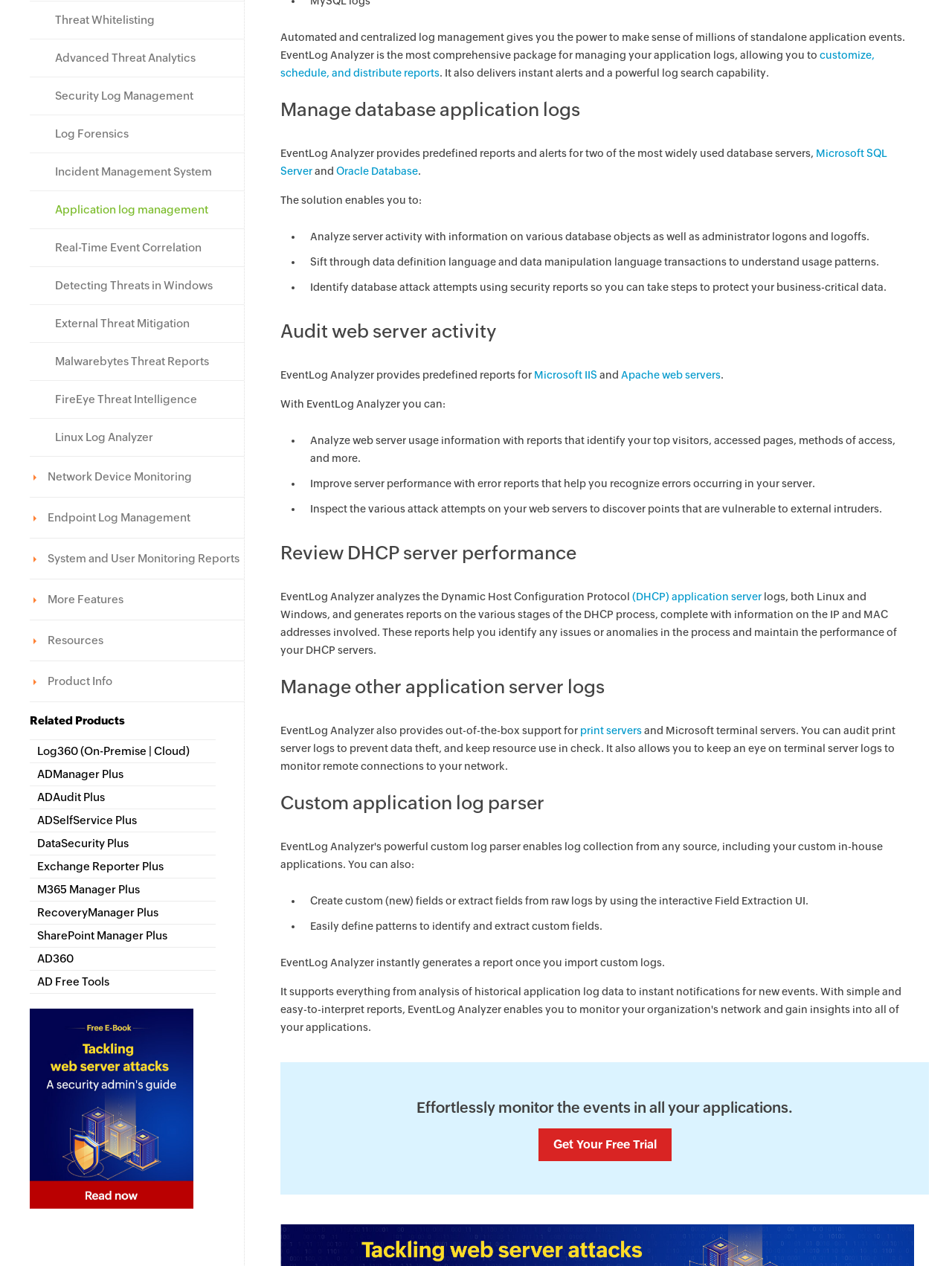What is reviewed by EventLog Analyzer for DHCP server performance?
Refer to the image and provide a detailed answer to the question.

The webpage states that EventLog Analyzer analyzes the Dynamic Host Configuration Protocol (DHCP) application server logs, both Linux and Windows, and generates reports on the various stages of the DHCP process, complete with information on the IP and MAC addresses involved.